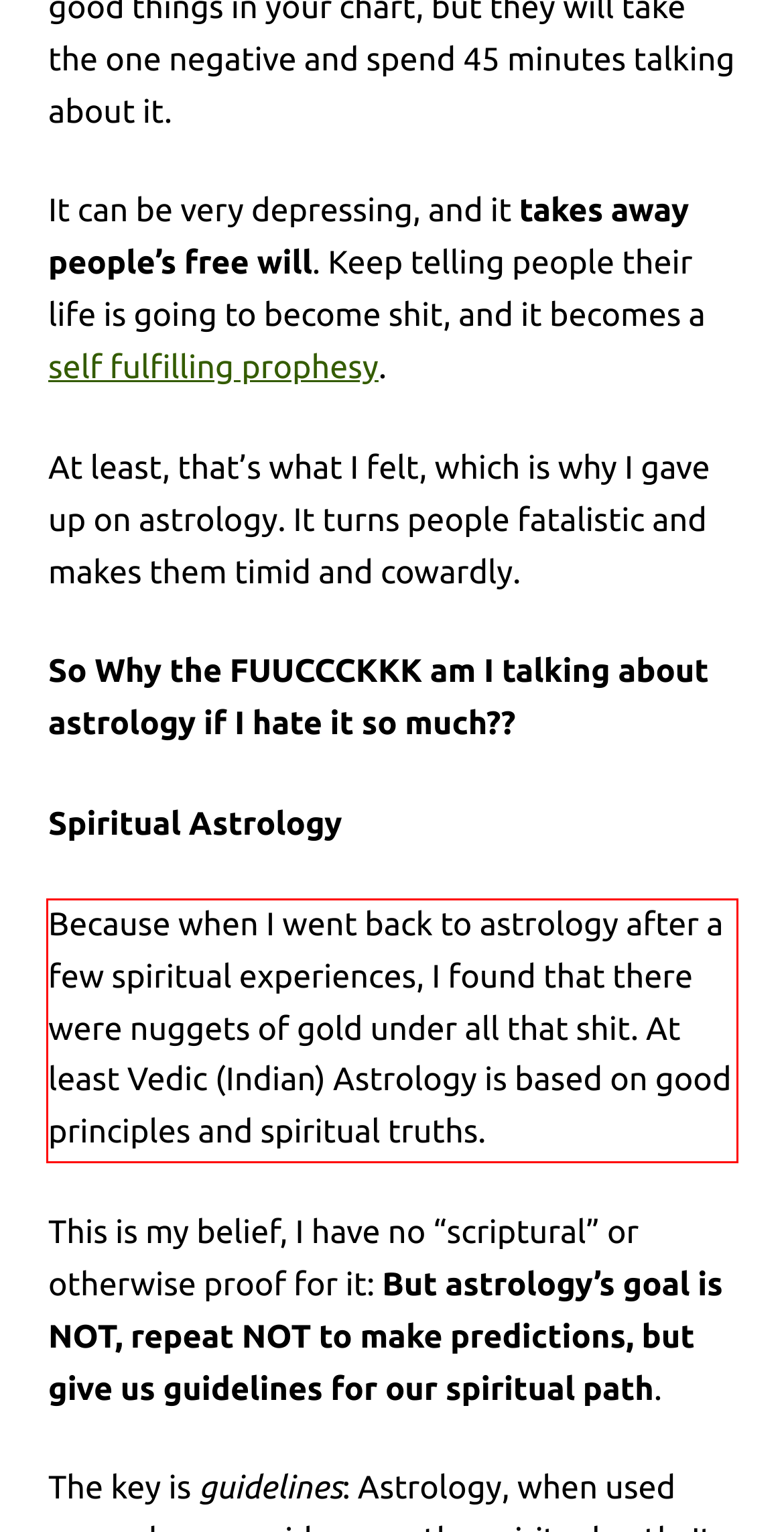Inspect the webpage screenshot that has a red bounding box and use OCR technology to read and display the text inside the red bounding box.

Because when I went back to astrology after a few spiritual experiences, I found that there were nuggets of gold under all that shit. At least Vedic (Indian) Astrology is based on good principles and spiritual truths.